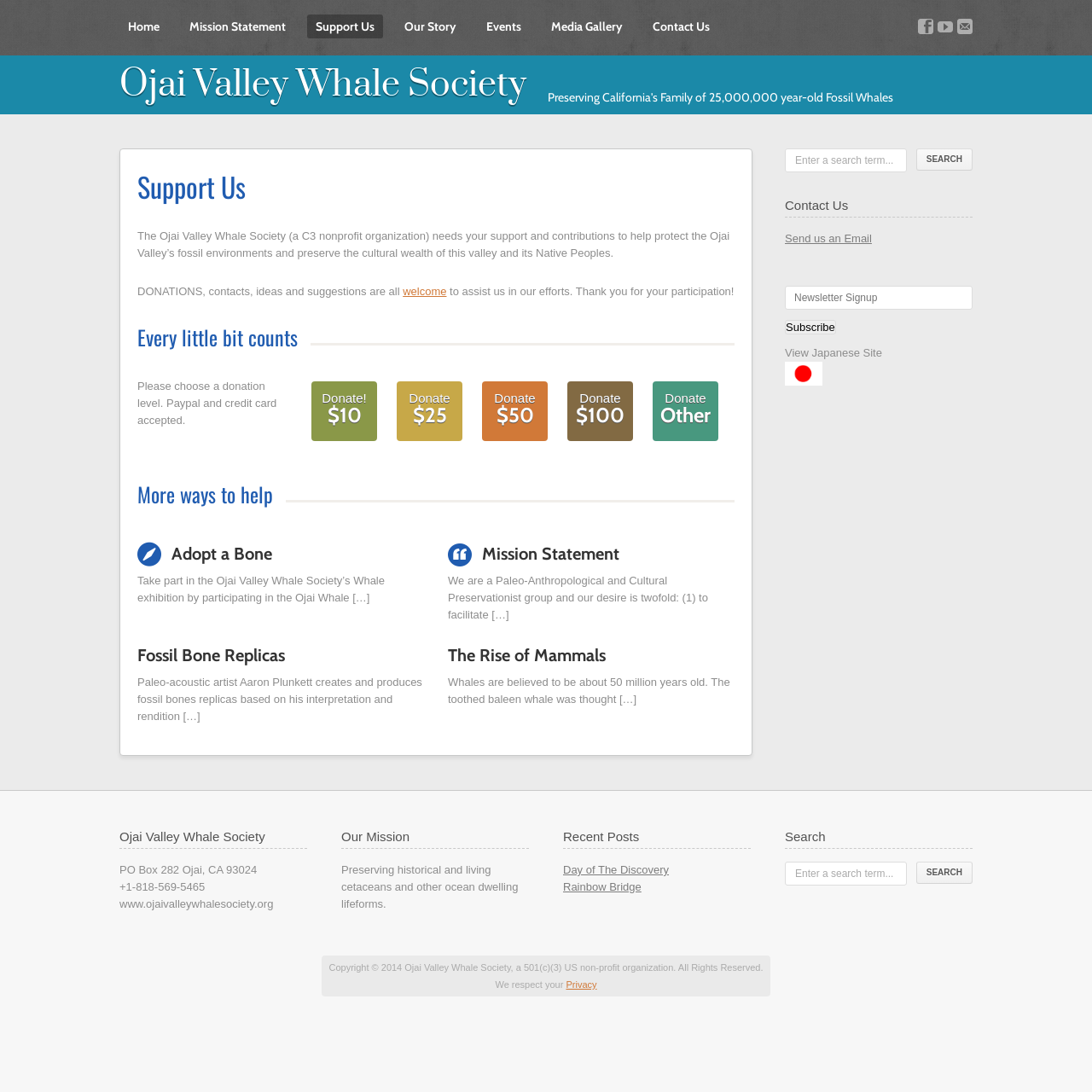Please use the details from the image to answer the following question comprehensively:
What is the name of the organization?

The name of the organization can be found in the top-left corner of the webpage, where it is written as 'Ojai Valley Whale Society – Support Us'. This is also confirmed by the link 'Ojai Valley Whale Society' with ID 47.